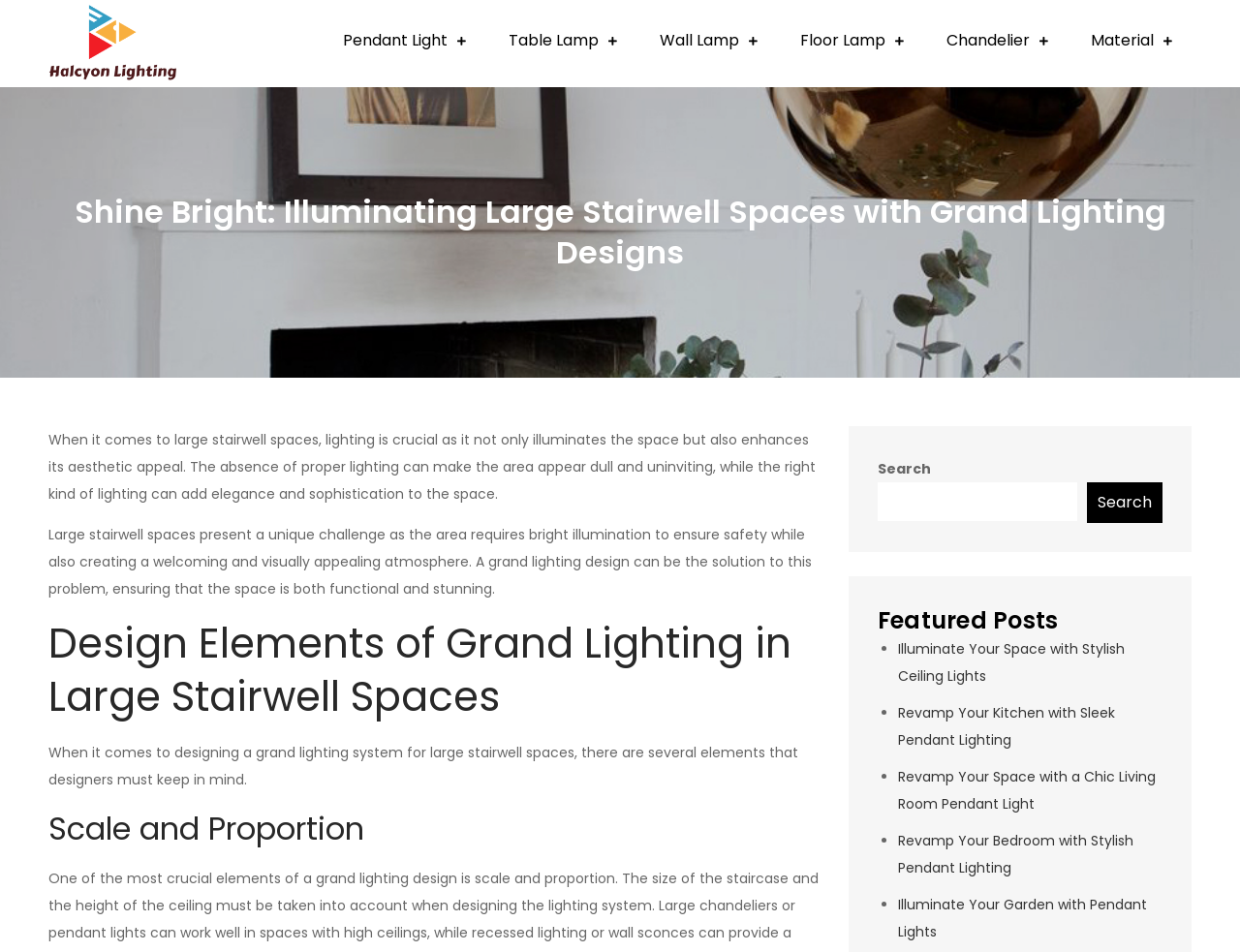Locate the bounding box coordinates of the clickable region necessary to complete the following instruction: "Go to the Accueil page". Provide the coordinates in the format of four float numbers between 0 and 1, i.e., [left, top, right, bottom].

None